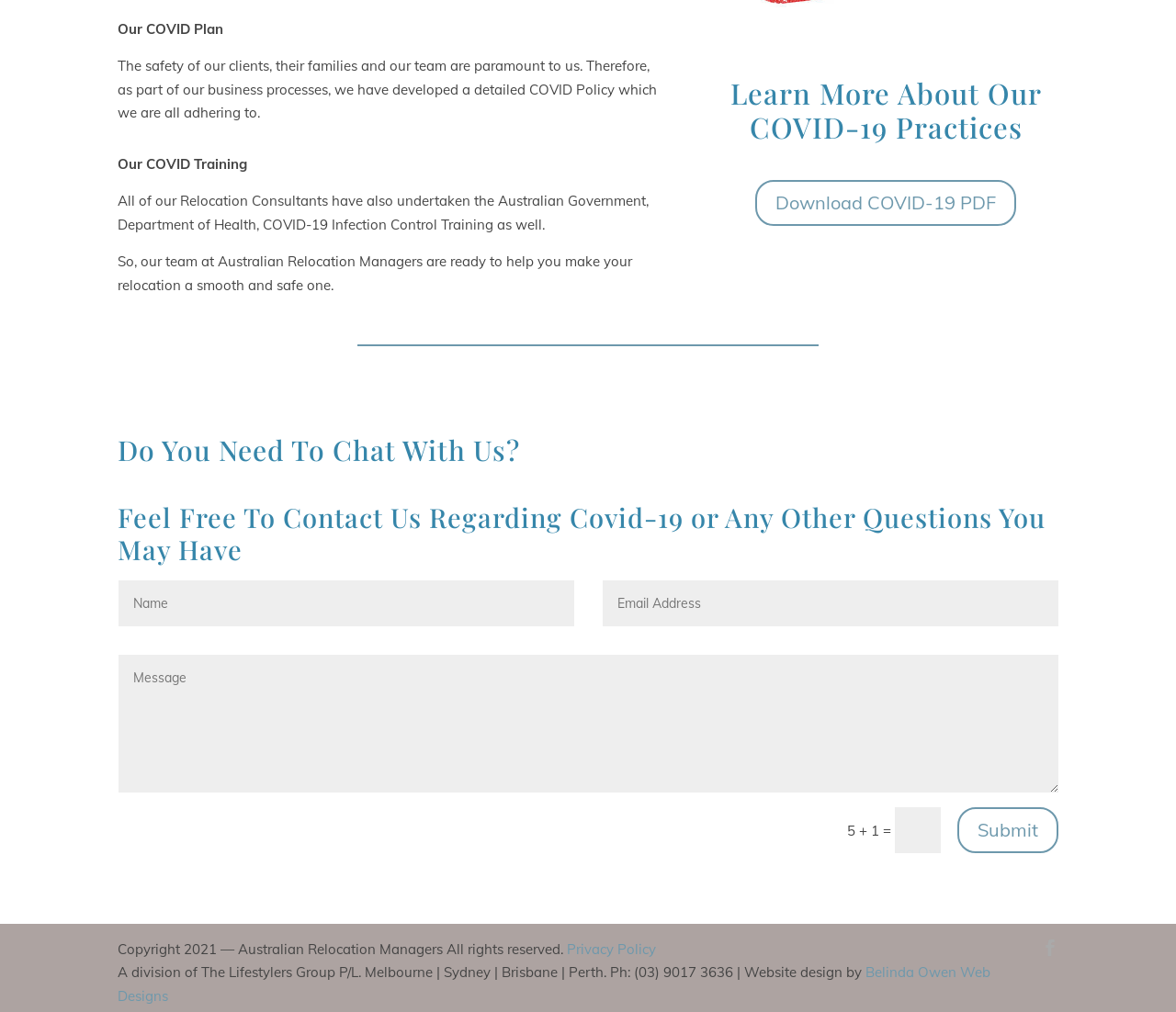Bounding box coordinates are specified in the format (top-left x, top-left y, bottom-right x, bottom-right y). All values are floating point numbers bounded between 0 and 1. Please provide the bounding box coordinate of the region this sentence describes: name="et_pb_contact_name_0" placeholder="Name"

[0.101, 0.573, 0.488, 0.618]